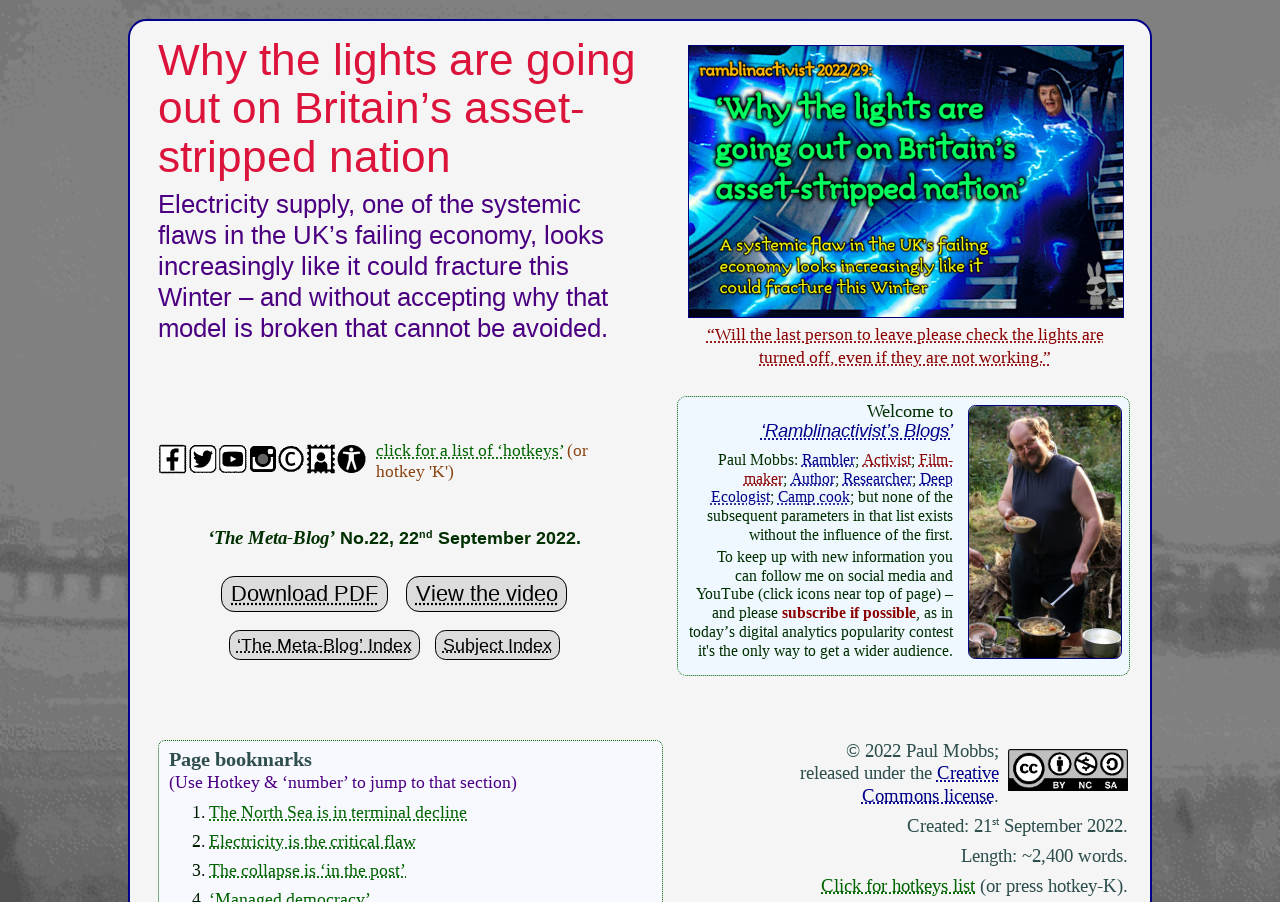What is the title of the blog?
Give a one-word or short phrase answer based on the image.

The Meta-Blog